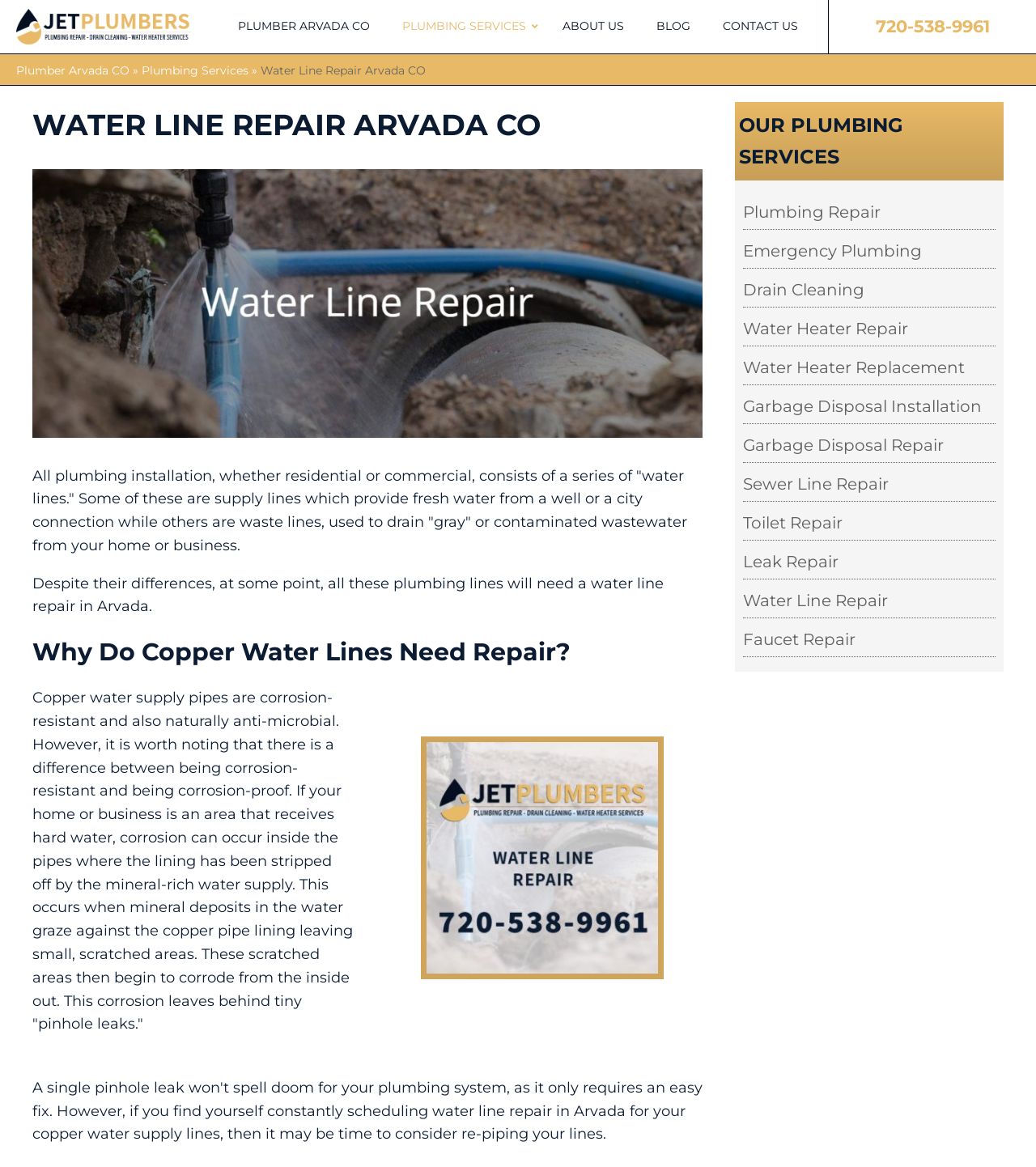Please identify the bounding box coordinates for the region that you need to click to follow this instruction: "Learn about Water Line Repair service".

[0.717, 0.506, 0.857, 0.523]